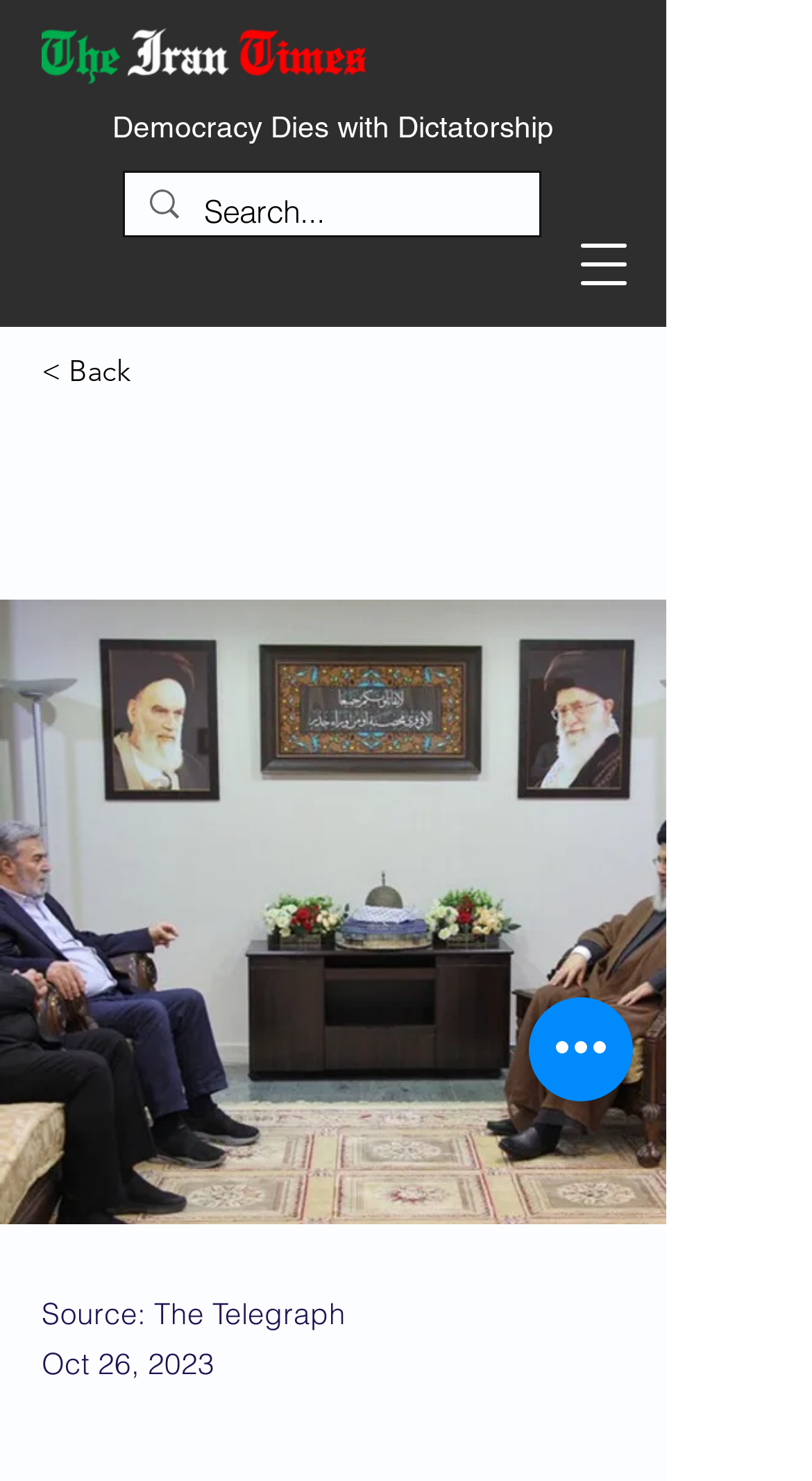Please provide the bounding box coordinate of the region that matches the element description: < Back. Coordinates should be in the format (top-left x, top-left y, bottom-right x, bottom-right y) and all values should be between 0 and 1.

[0.051, 0.227, 0.359, 0.276]